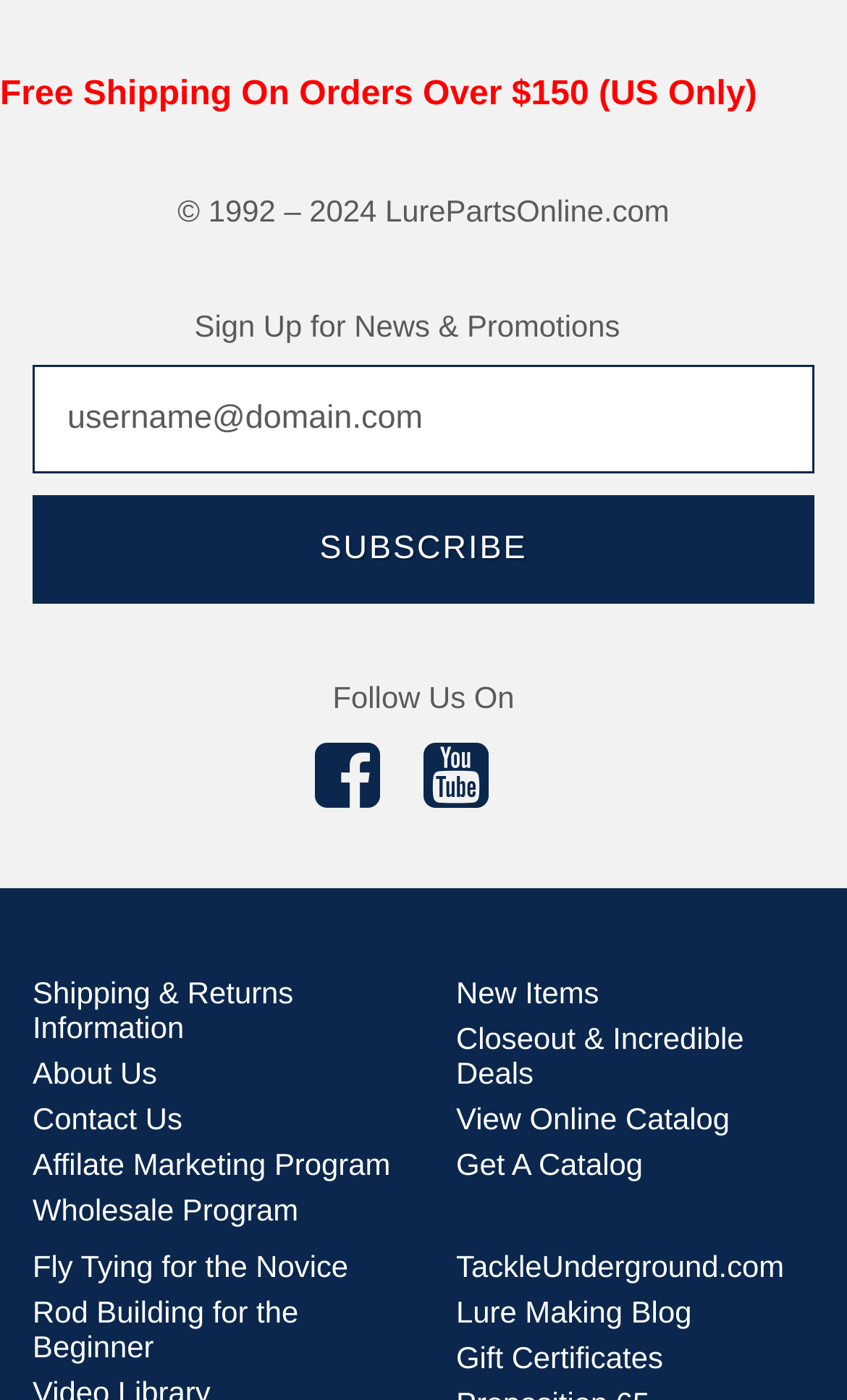What can be done with the 'username@domain.com' textbox?
We need a detailed and exhaustive answer to the question. Please elaborate.

The textbox 'username@domain.com' is located next to the 'SUBSCRIBE' button, which suggests that it is used to input an email address to subscribe to news and promotions.